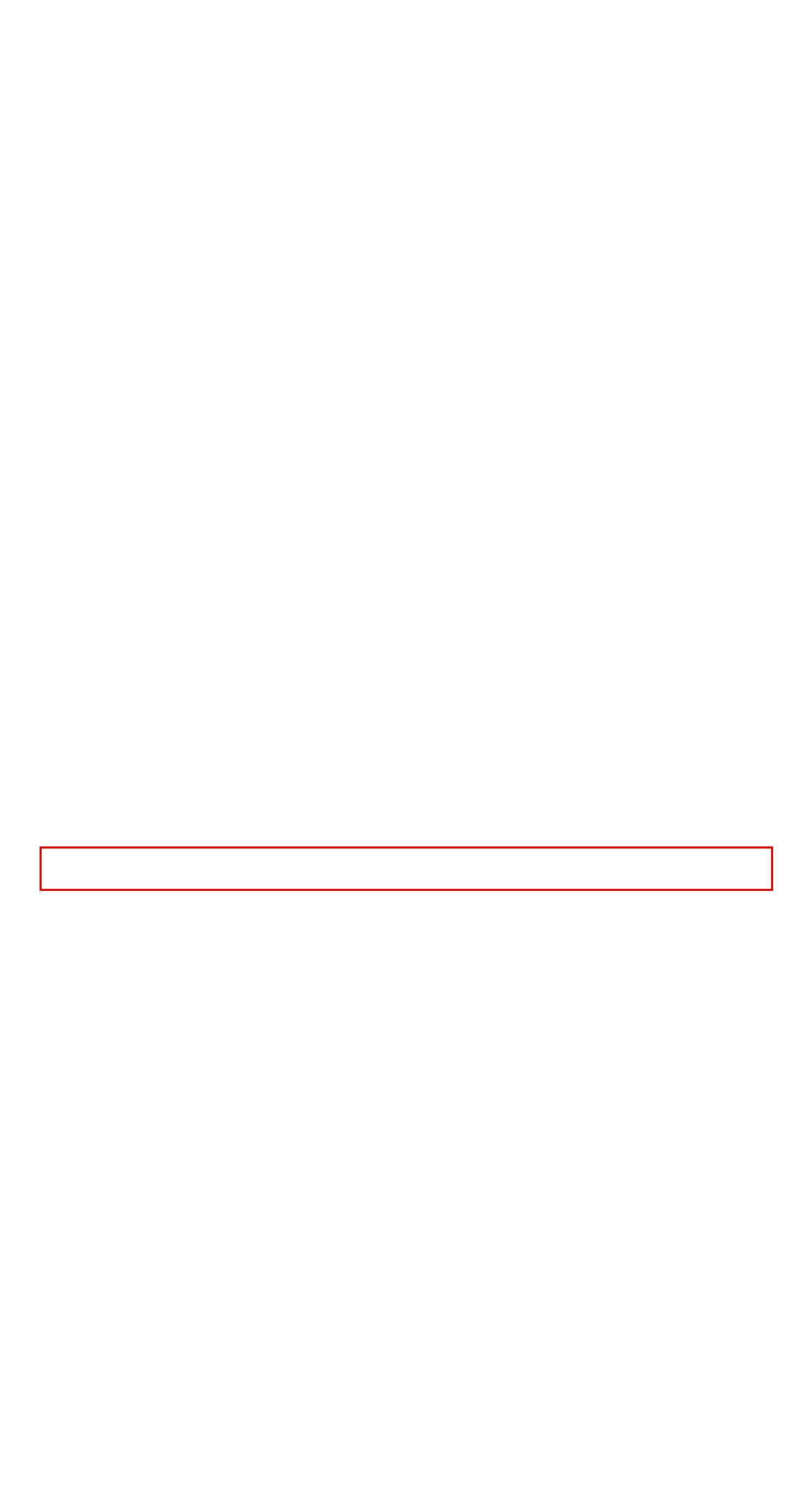Given a webpage screenshot featuring a red rectangle around a UI element, please determine the best description for the new webpage that appears after the element within the bounding box is clicked. The options are:
A. ACH Processing for Secure Payments | Dodson Payment Solutions
B. Hassle Free Cash Advance for Small Business | Dodson POS
C. Text to Pay Invoicing for Streamlined Payments | Dodson POS
D. Accept Mobile Payments in the Field | Dodson
E. Unlock Seamless Point of Sale Solutions In Any Industry | Dodson POS
F. Upgrade Your B2B Payment Solutions | Dodson Payments
G. Request a Demo Today! | Dodson POS
H. Top Steamboat Springs POS and Payments Solutions | Dodson POS

F